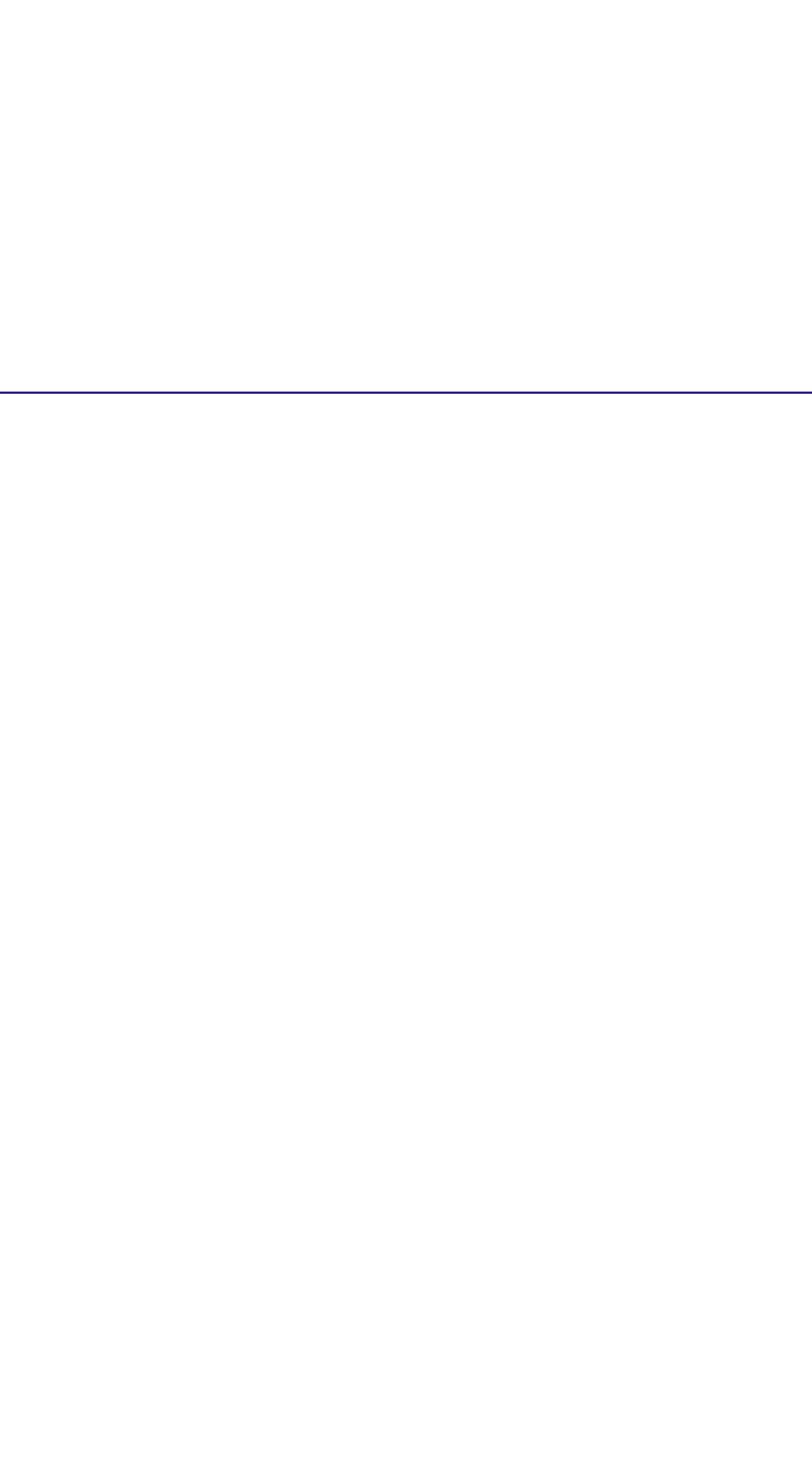How many social media links are there?
Using the image, provide a concise answer in one word or a short phrase.

1